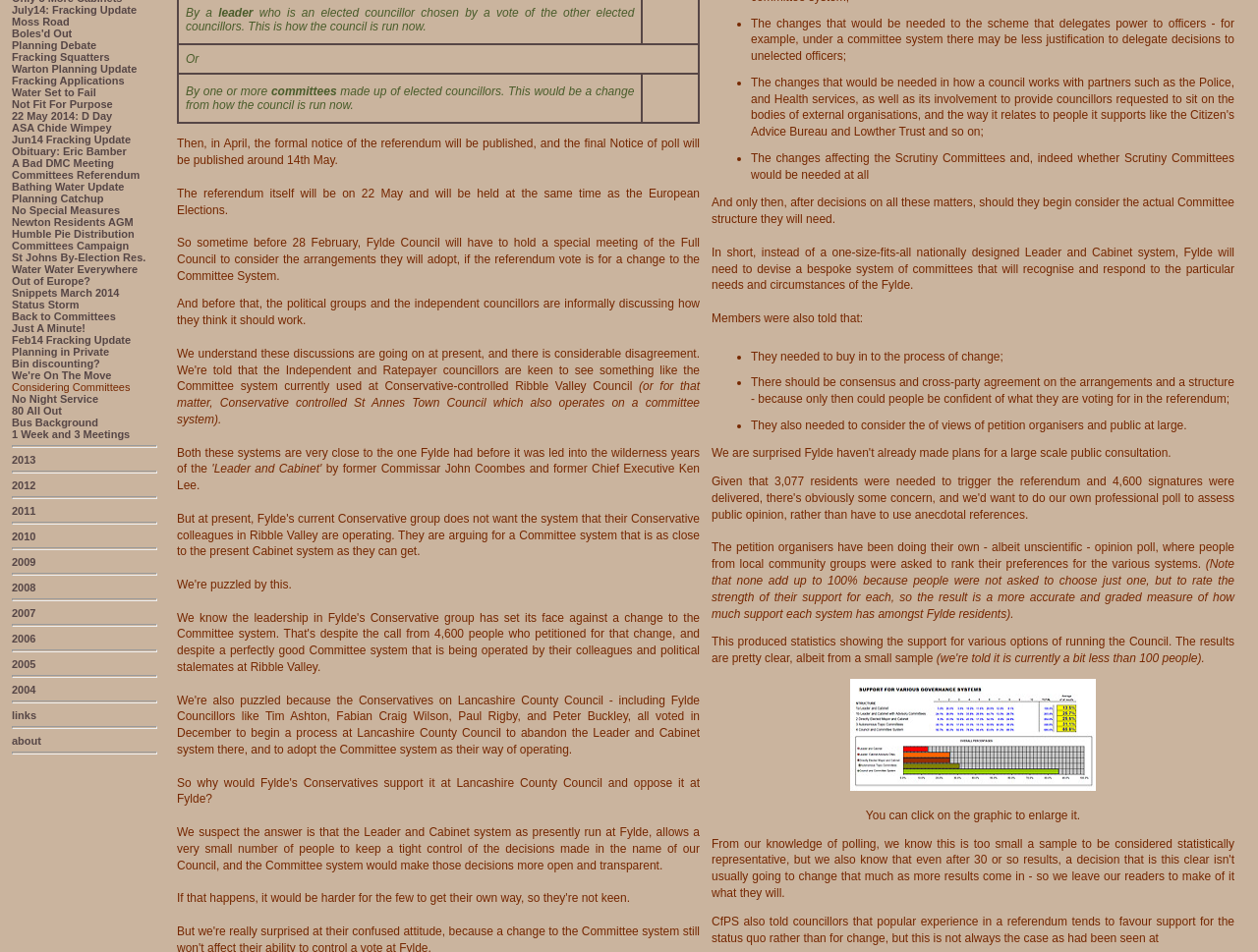Given the element description "22 May 2014: D Day" in the screenshot, predict the bounding box coordinates of that UI element.

[0.009, 0.115, 0.089, 0.128]